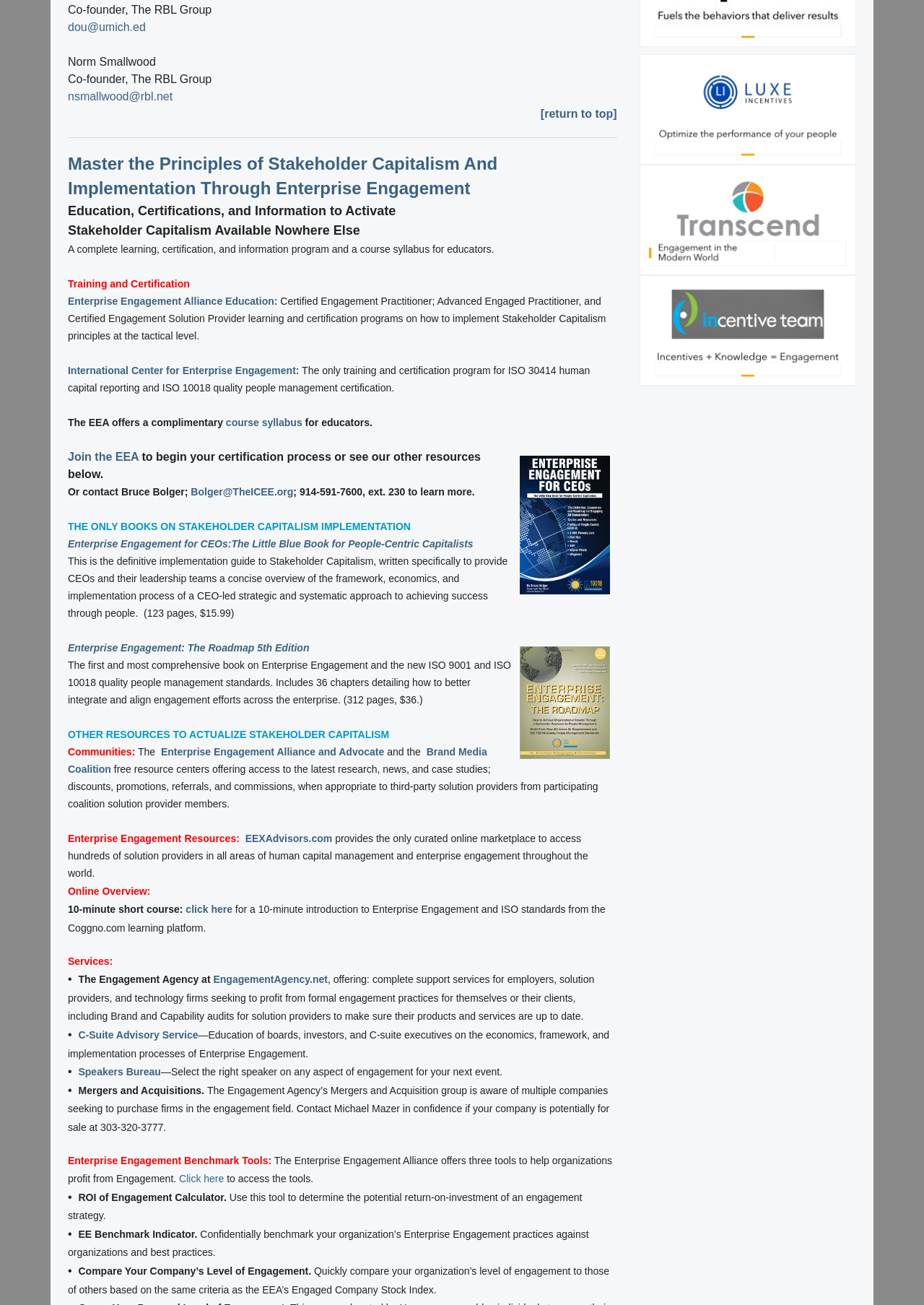Based on the image, give a detailed response to the question: What is the purpose of the ROI of Engagement Calculator?

I found the text 'ROI of Engagement Calculator. Use this tool to determine the potential return-on-investment of an engagement strategy.' Therefore, the purpose of the ROI of Engagement Calculator is to determine the potential return-on-investment of an engagement strategy.